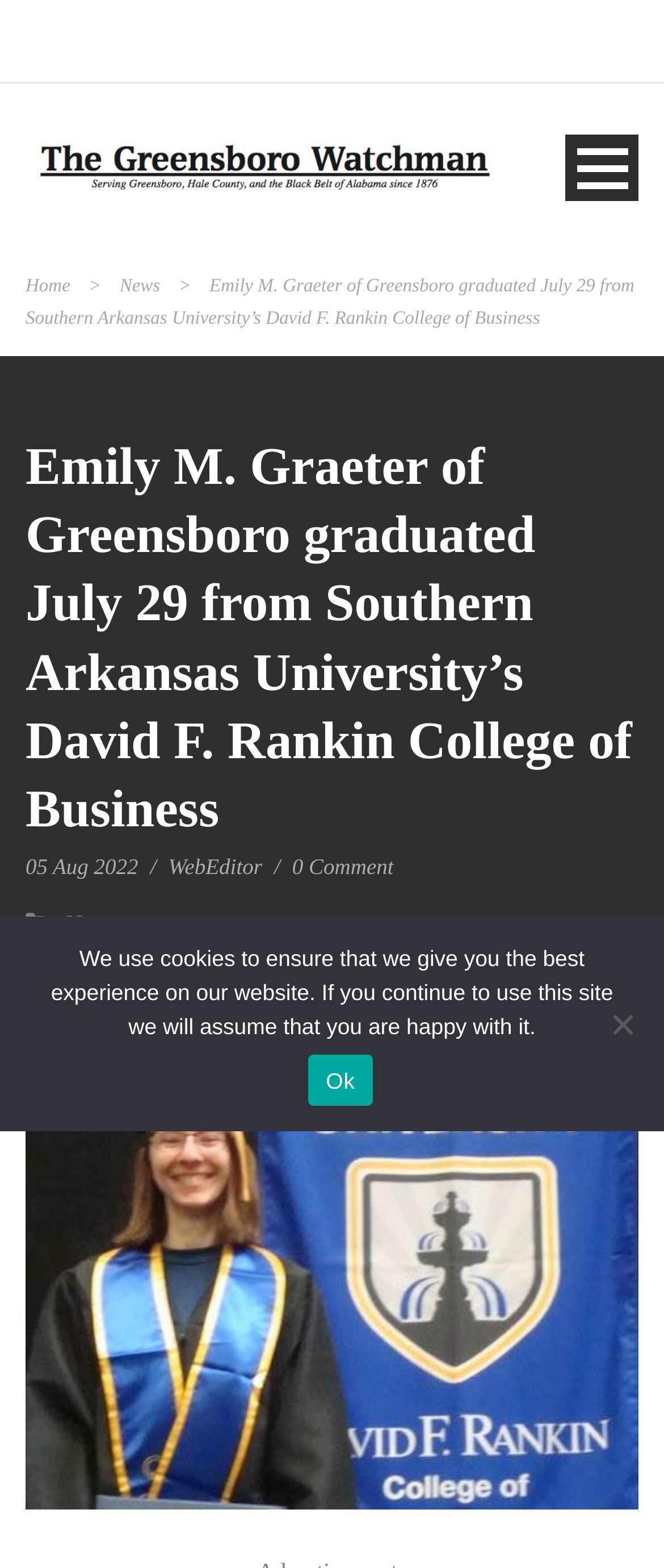Indicate the bounding box coordinates of the clickable region to achieve the following instruction: "Go to WebEditor."

[0.253, 0.544, 0.395, 0.56]